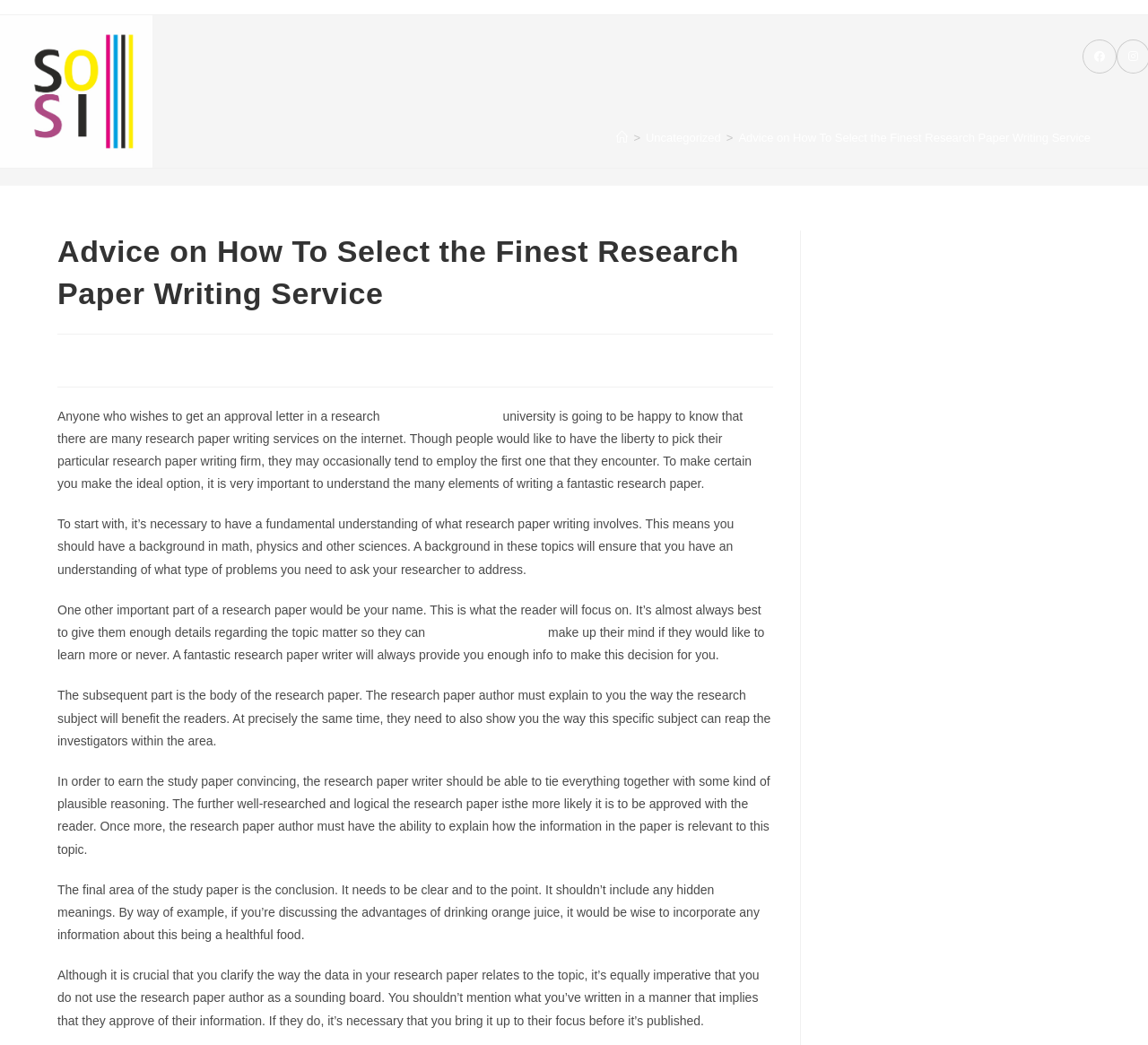Locate the bounding box of the UI element defined by this description: "essay writing service". The coordinates should be given as four float numbers between 0 and 1, formatted as [left, top, right, bottom].

[0.334, 0.391, 0.435, 0.405]